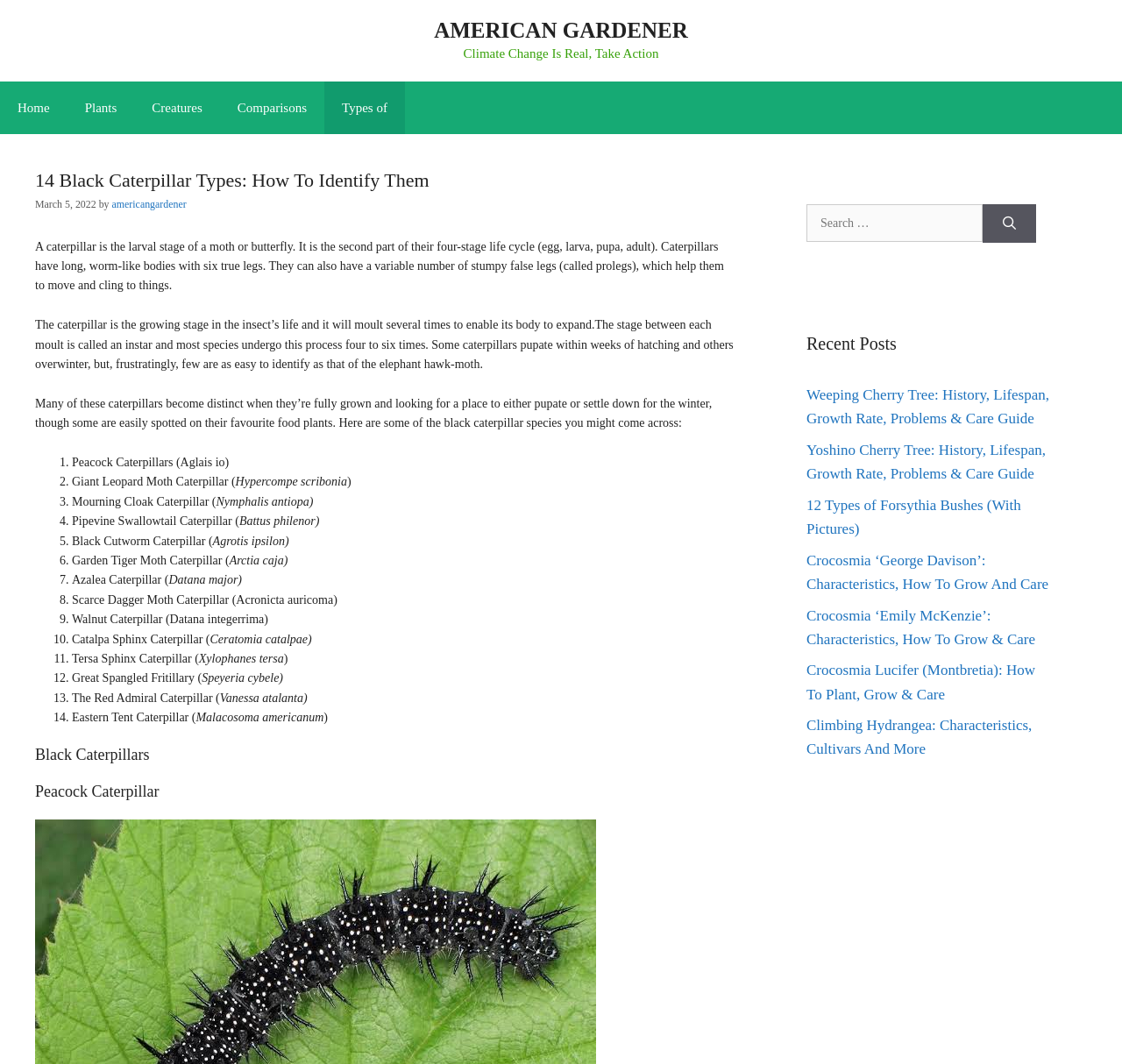Extract the heading text from the webpage.

14 Black Caterpillar Types: How To Identify Them